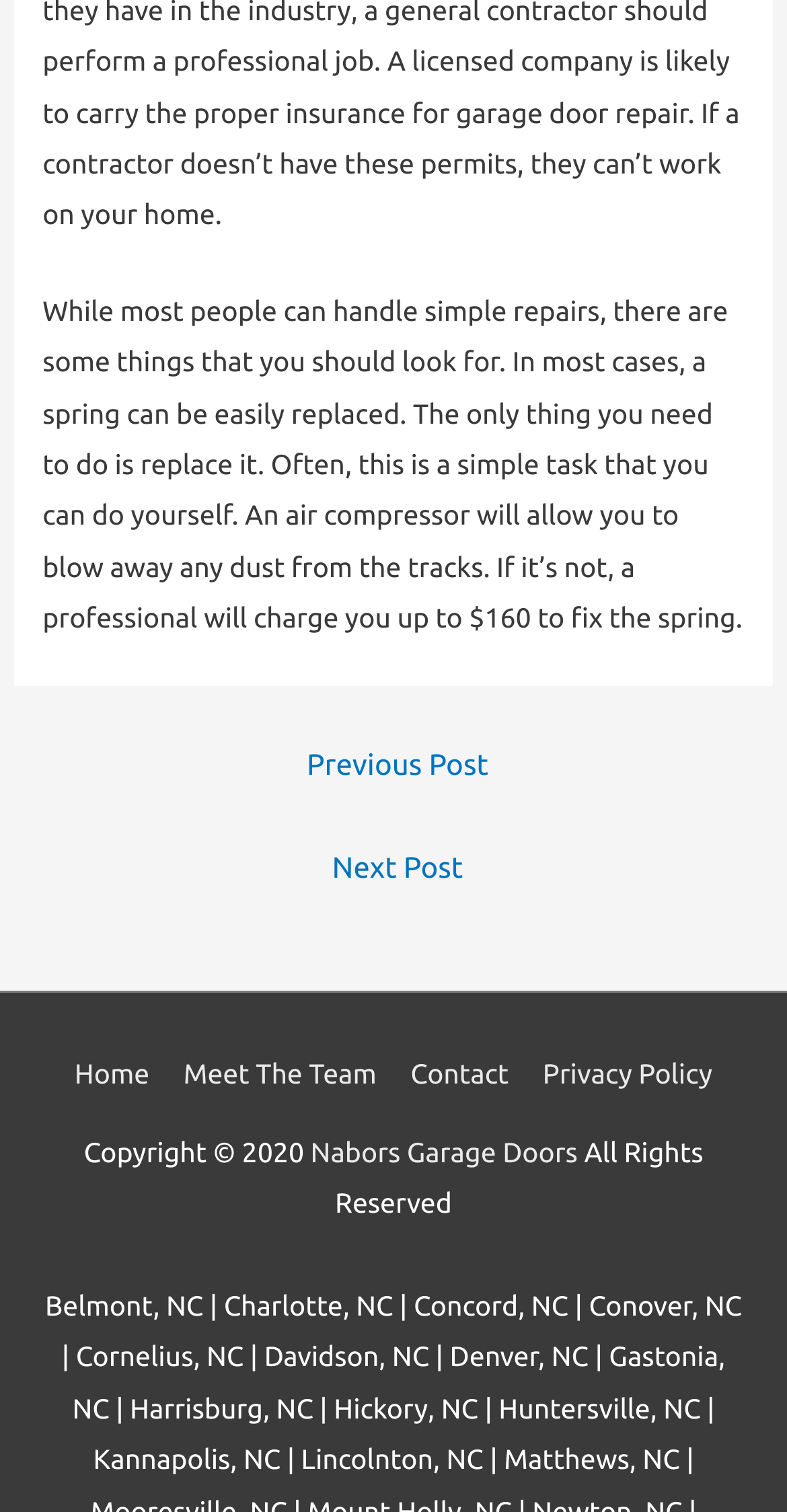Determine the bounding box coordinates (top-left x, top-left y, bottom-right x, bottom-right y) of the UI element described in the following text: ← Previous Post

[0.024, 0.484, 0.986, 0.529]